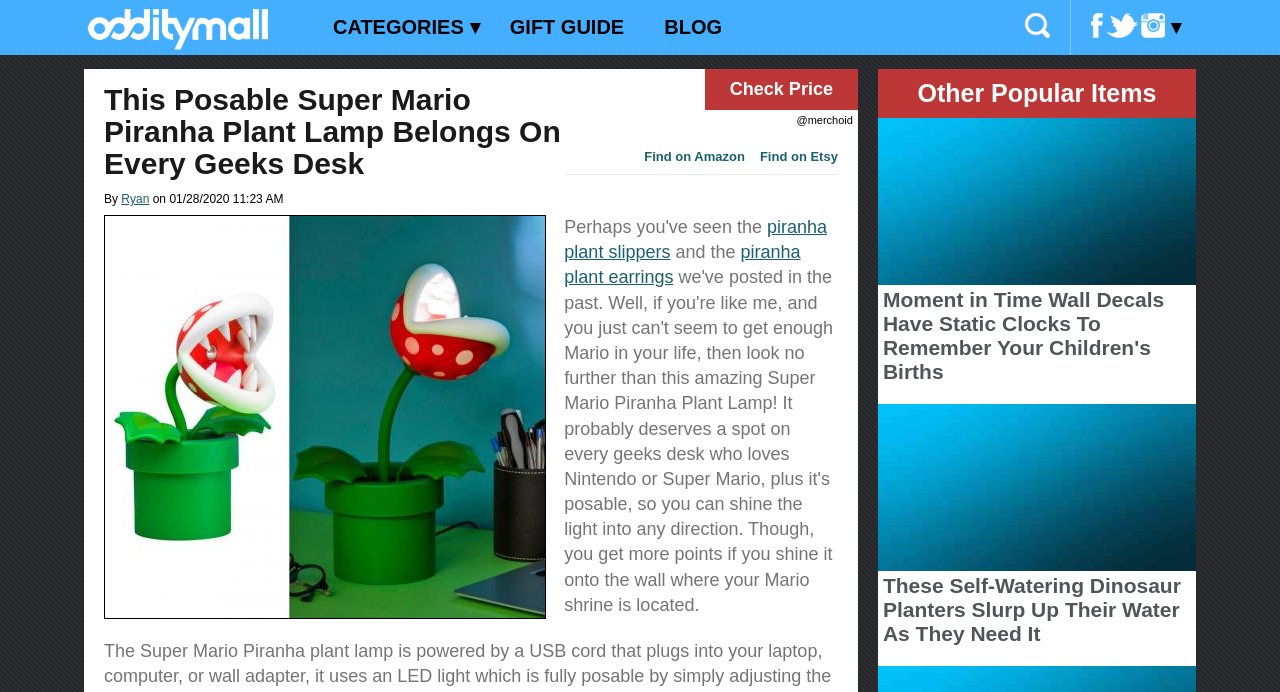What is the platform to find the product 'This Posable Super Mario Piranha Plant Lamp'?
Examine the image closely and answer the question with as much detail as possible.

I found the links 'Find on Amazon' and 'Find on Etsy' below the main image of the product, which indicates that the product 'This Posable Super Mario Piranha Plant Lamp' can be found on either Amazon or Etsy platforms.